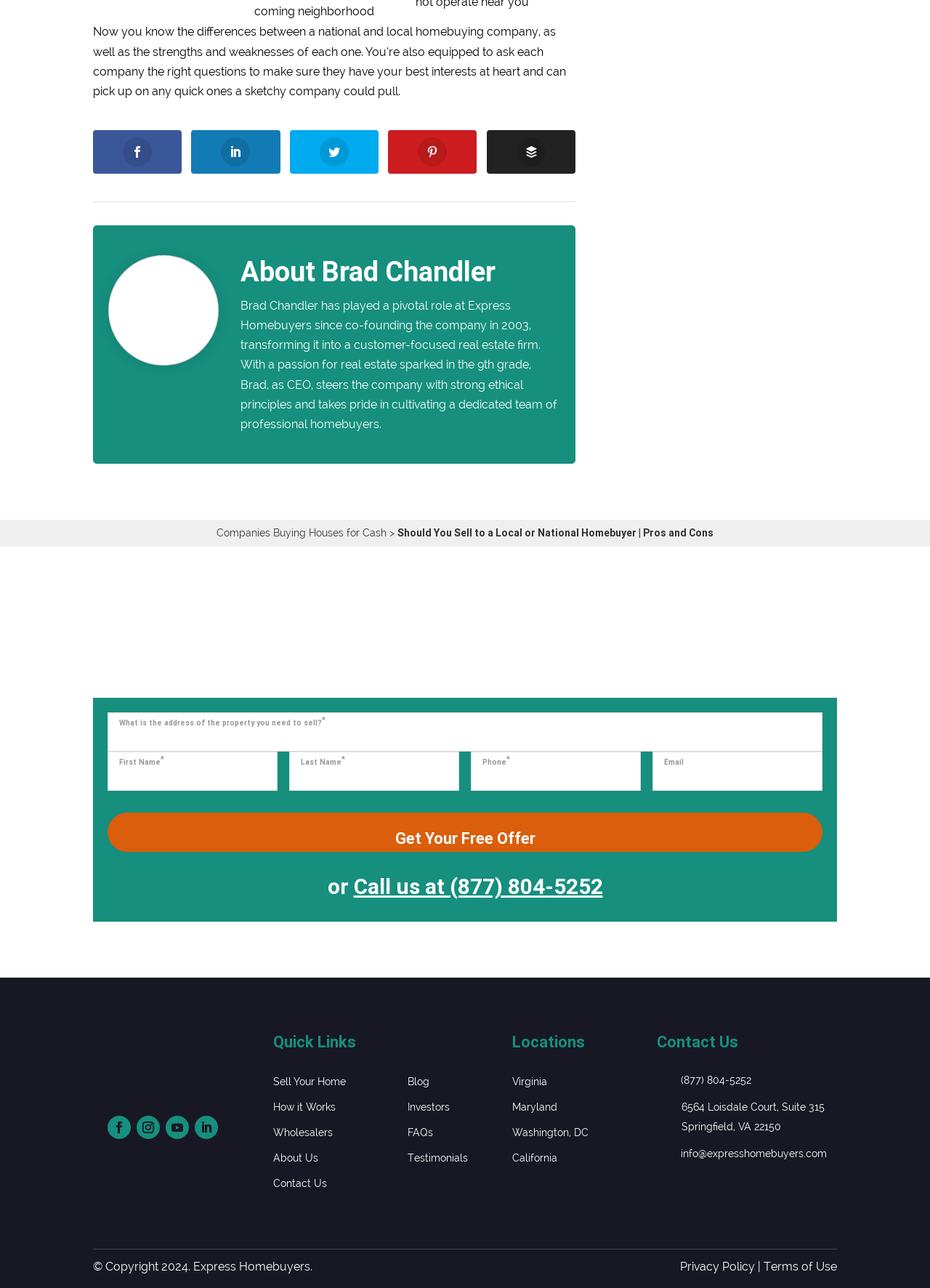Provide the bounding box coordinates in the format (top-left x, top-left y, bottom-right x, bottom-right y). All values are floating point numbers between 0 and 1. Determine the bounding box coordinate of the UI element described as: Flower Essence Meditation – 030221

None